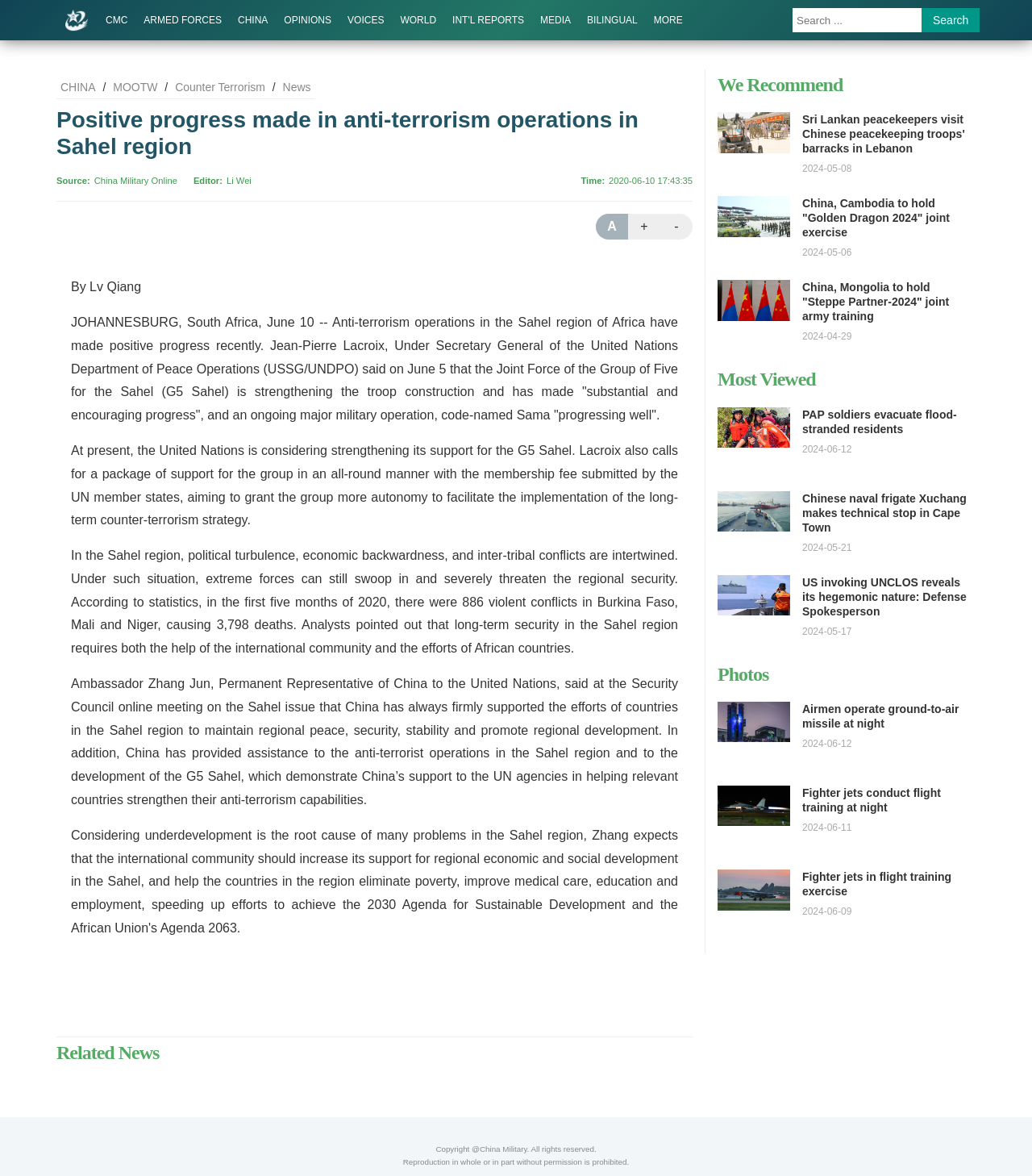Determine the bounding box coordinates for the element that should be clicked to follow this instruction: "Read the article about Dr Pepper". The coordinates should be given as four float numbers between 0 and 1, in the format [left, top, right, bottom].

None